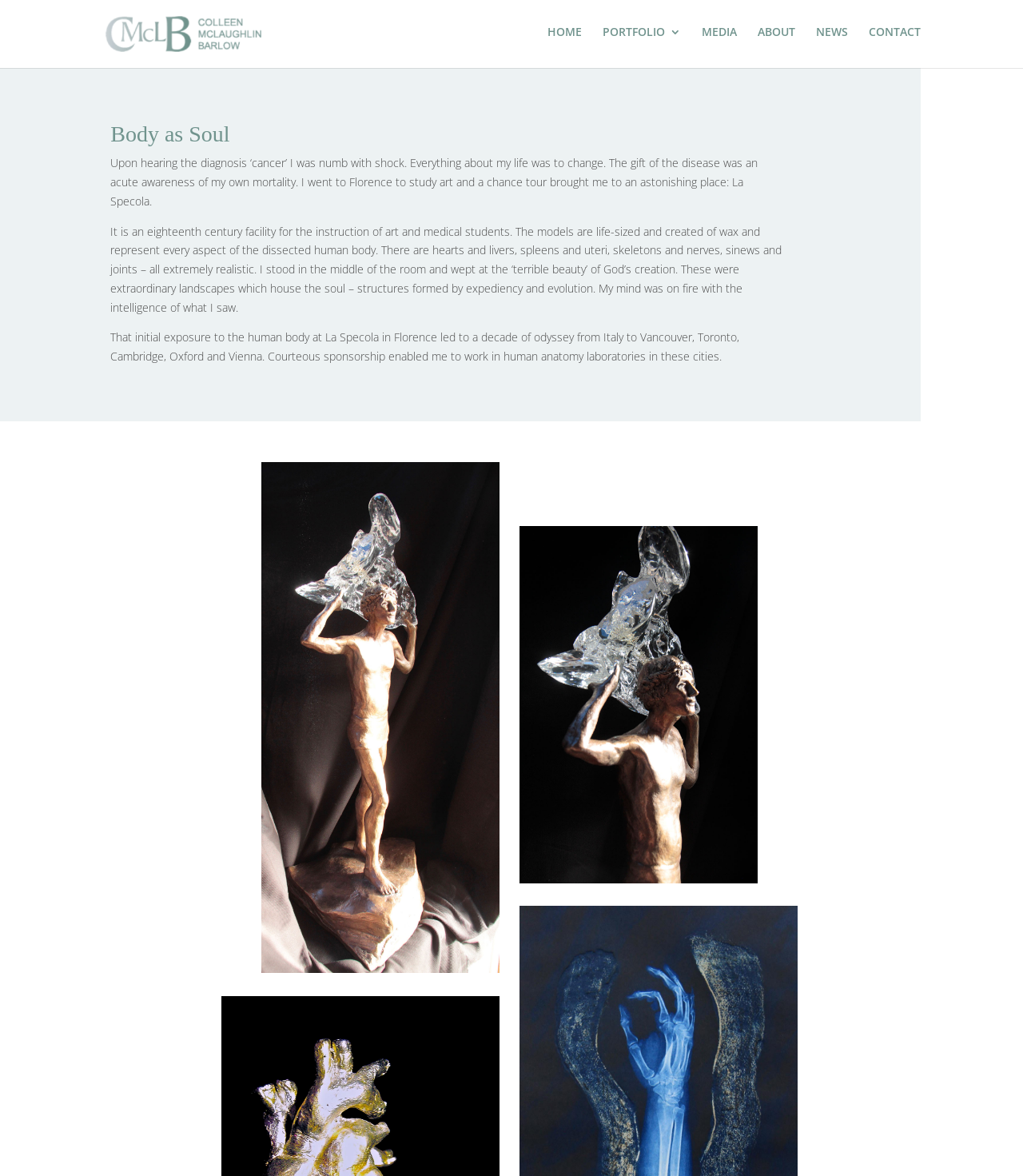Identify the bounding box coordinates of the part that should be clicked to carry out this instruction: "Explore the PORTFOLIO 3".

[0.589, 0.022, 0.666, 0.054]